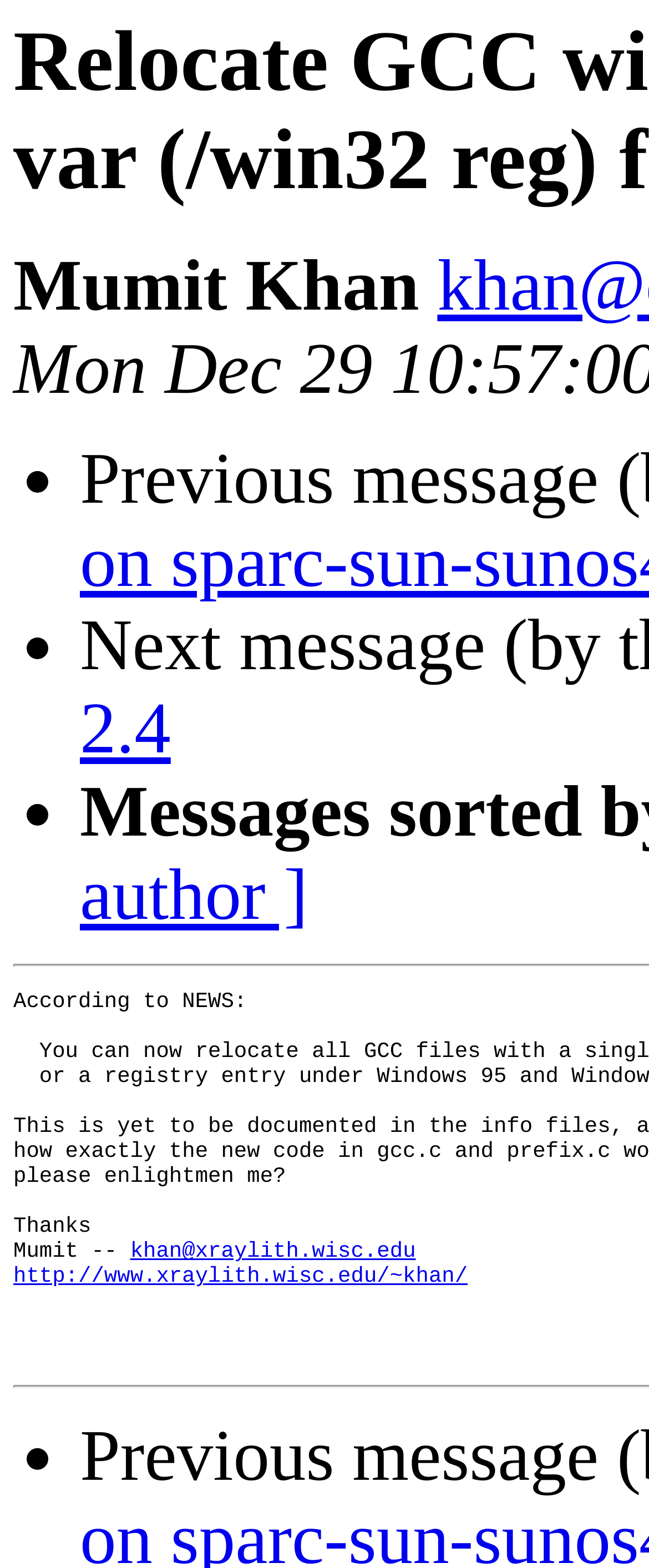How many list markers are present on this webpage?
Please use the visual content to give a single word or phrase answer.

4